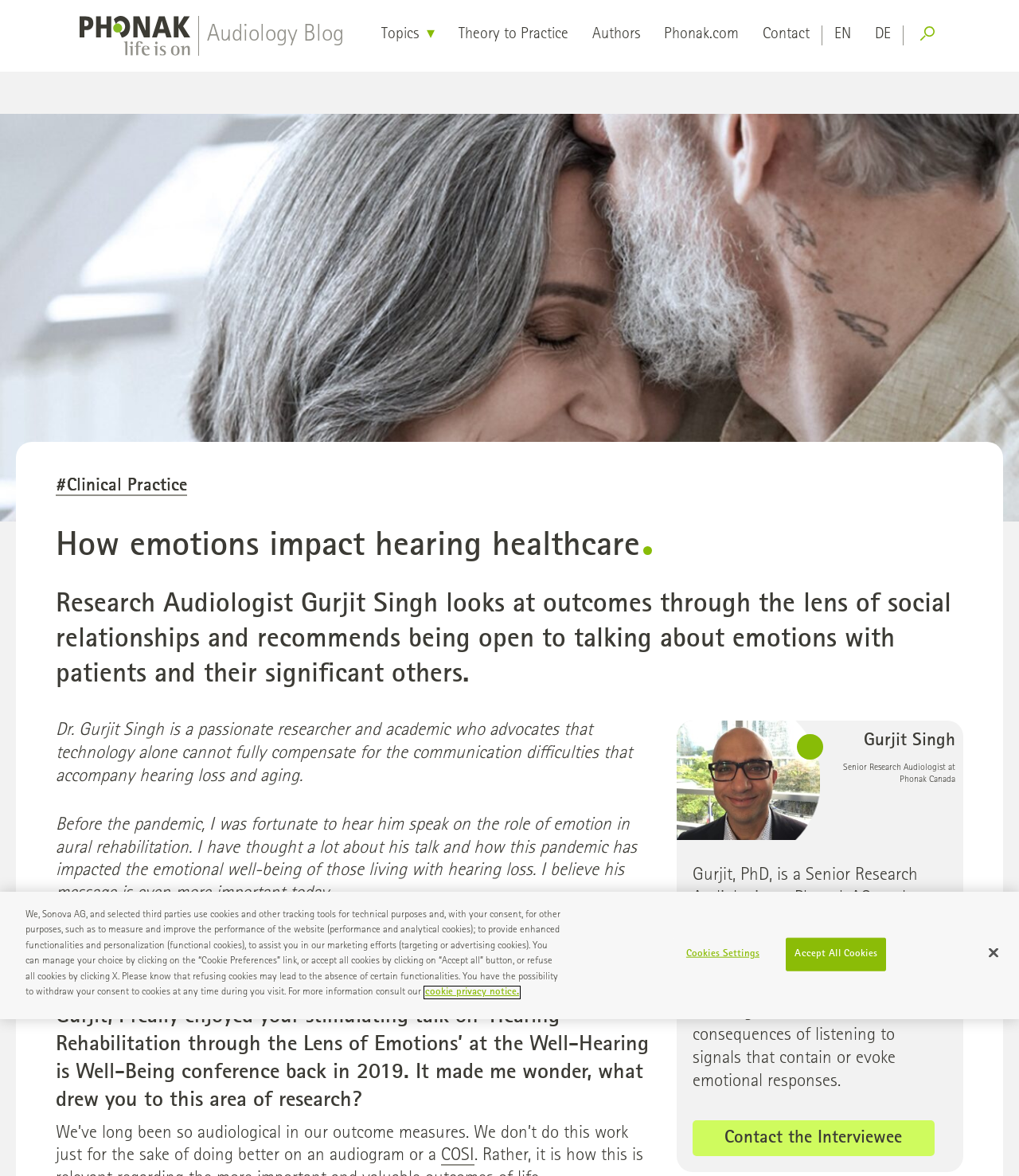Provide your answer in a single word or phrase: 
What is the role of emotion in aural rehabilitation?

Important for success